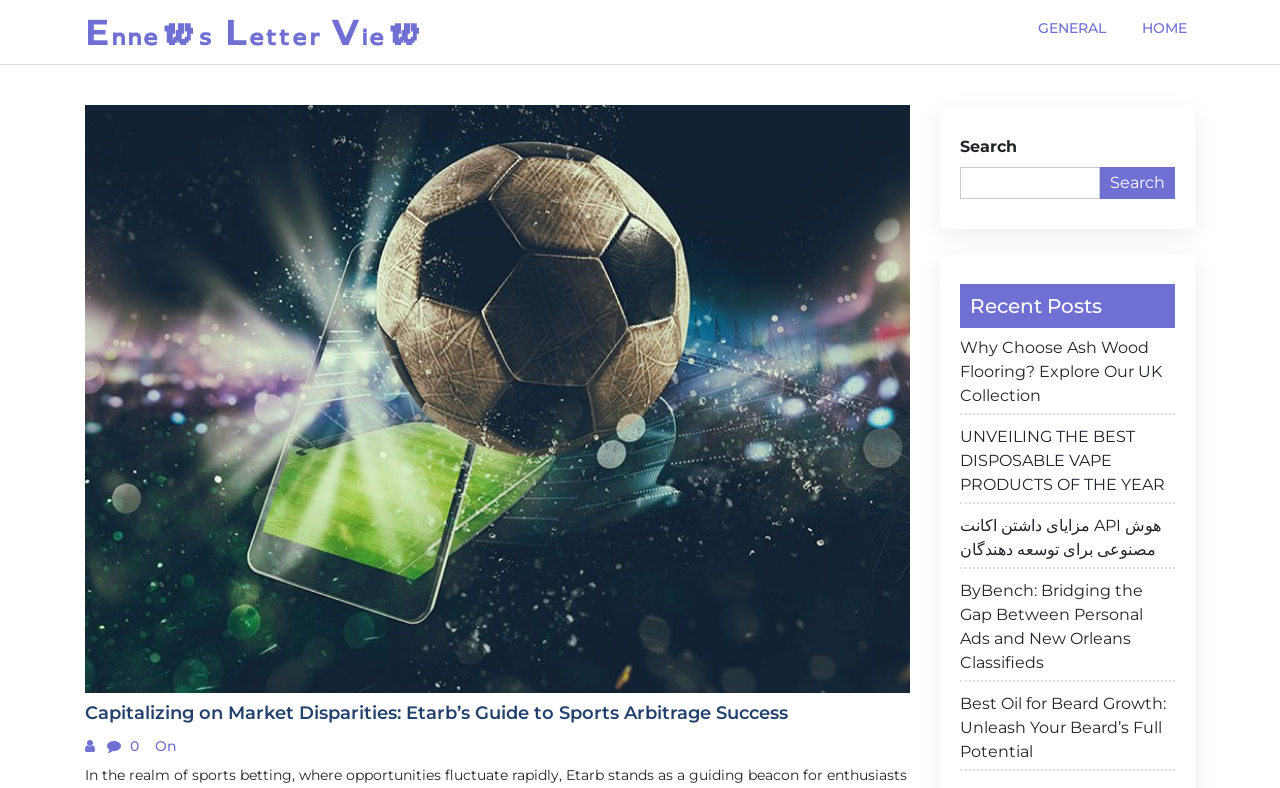Provide a short, one-word or phrase answer to the question below:
Is there a search function on the page?

Yes